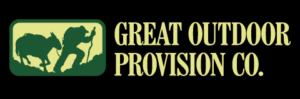Provide a thorough and detailed response to the question by examining the image: 
What is the subject of the scenic silhouette?

The caption describes the logo as featuring a scenic silhouette of a hiker alongside a bison, which symbolizes a connection to nature and encourages exploration and appreciation of the great outdoors.